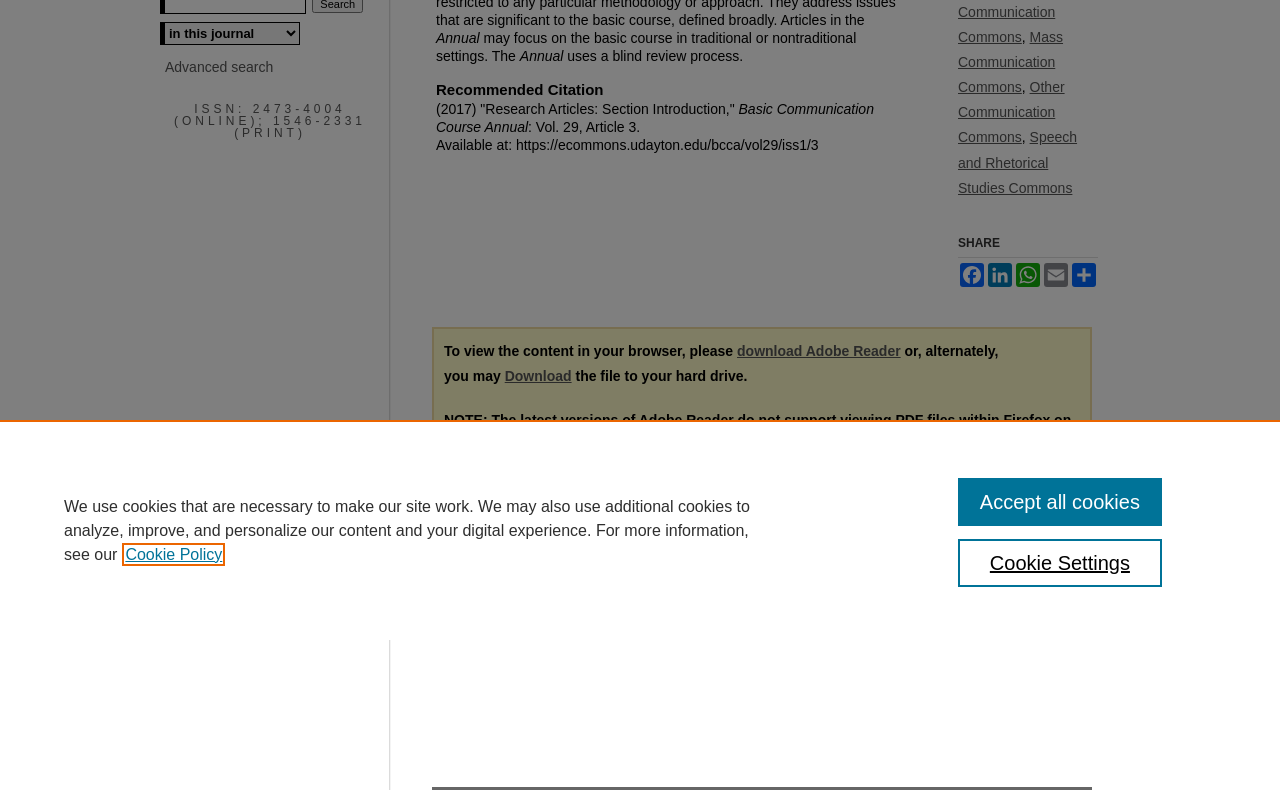Locate the UI element described as follows: "download Adobe Reader". Return the bounding box coordinates as four float numbers between 0 and 1 in the order [left, top, right, bottom].

[0.576, 0.434, 0.704, 0.454]